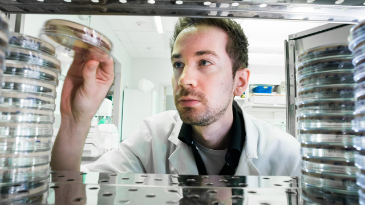What global health concern is being investigated?
From the image, provide a succinct answer in one word or a short phrase.

Antibiotic resistance